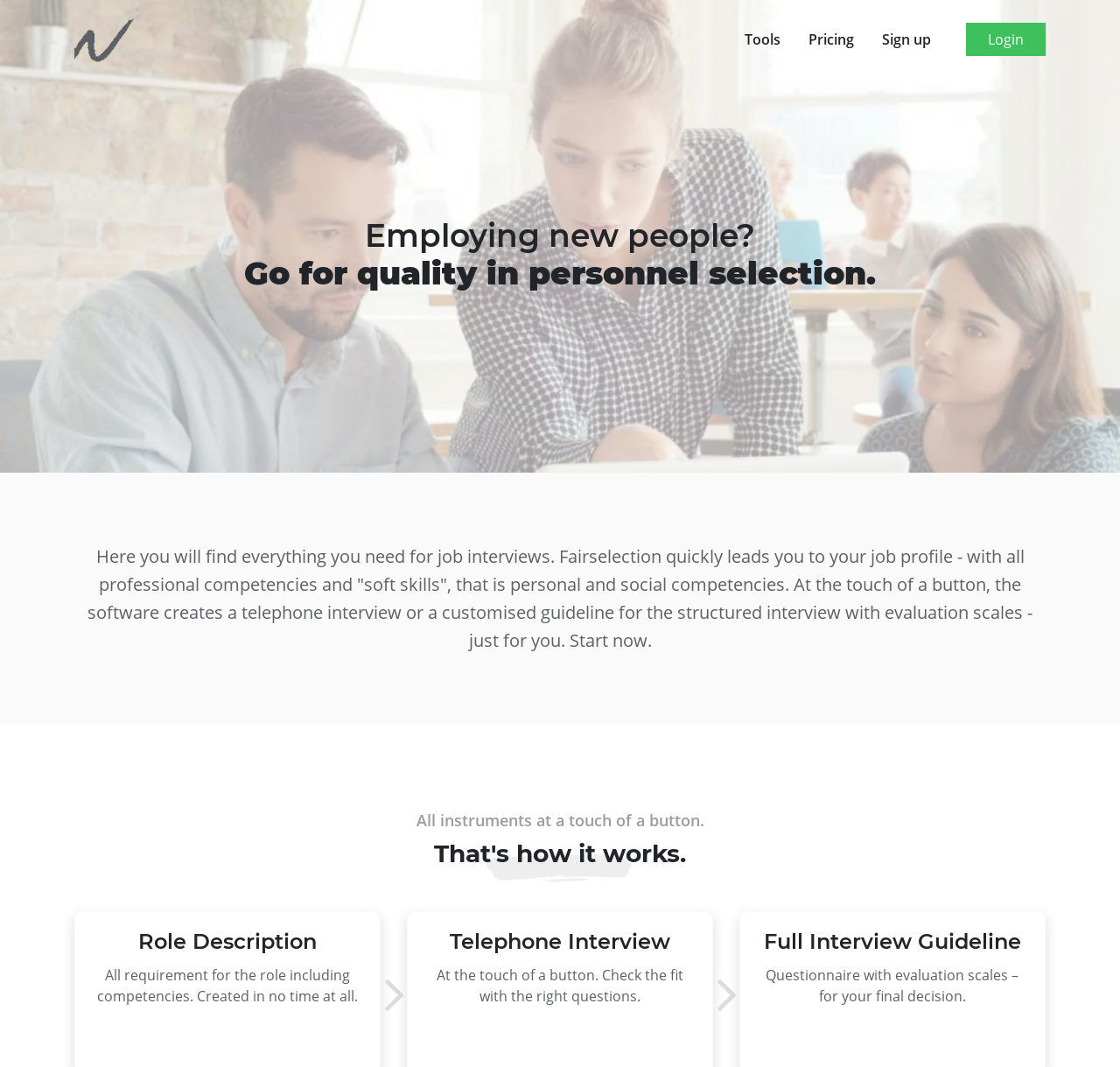From the webpage screenshot, predict the bounding box coordinates (top-left x, top-left y, bottom-right x, bottom-right y) for the UI element described here: Login

[0.862, 0.021, 0.934, 0.053]